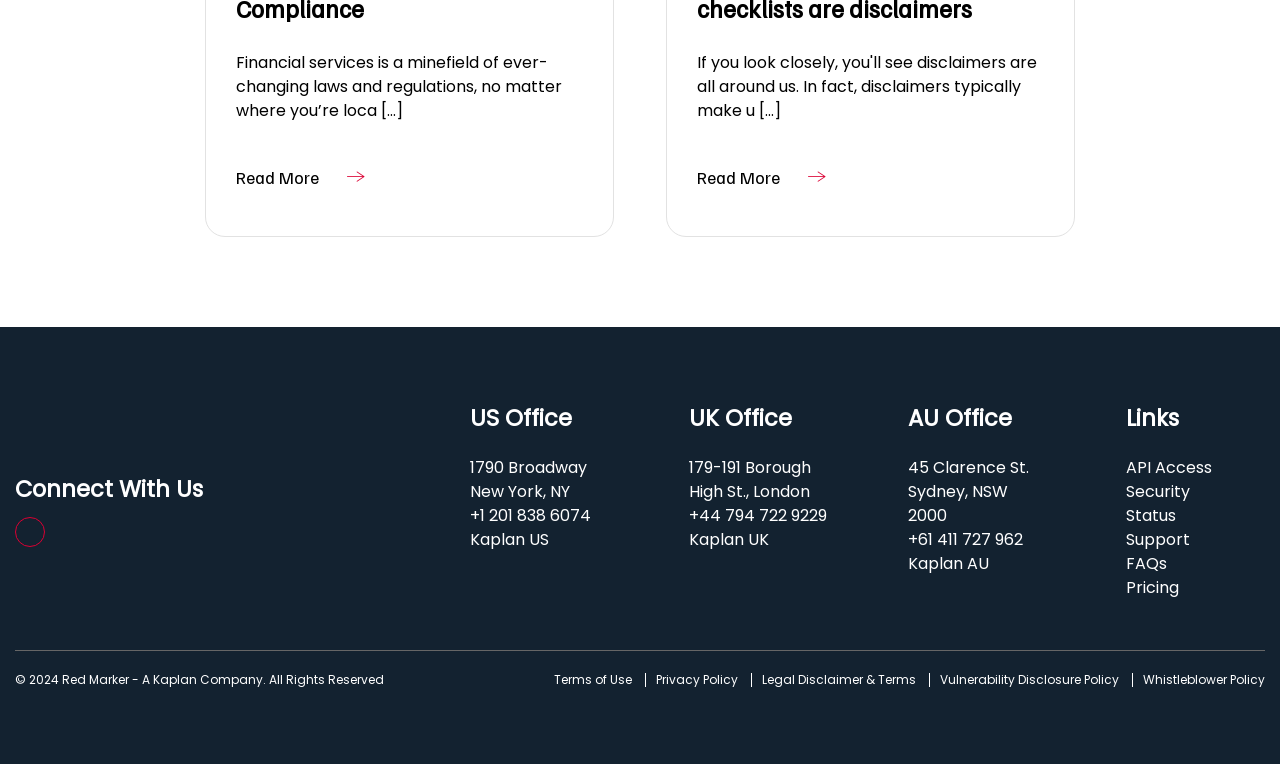What is the likely industry of the company?
Refer to the image and respond with a one-word or short-phrase answer.

Financial services